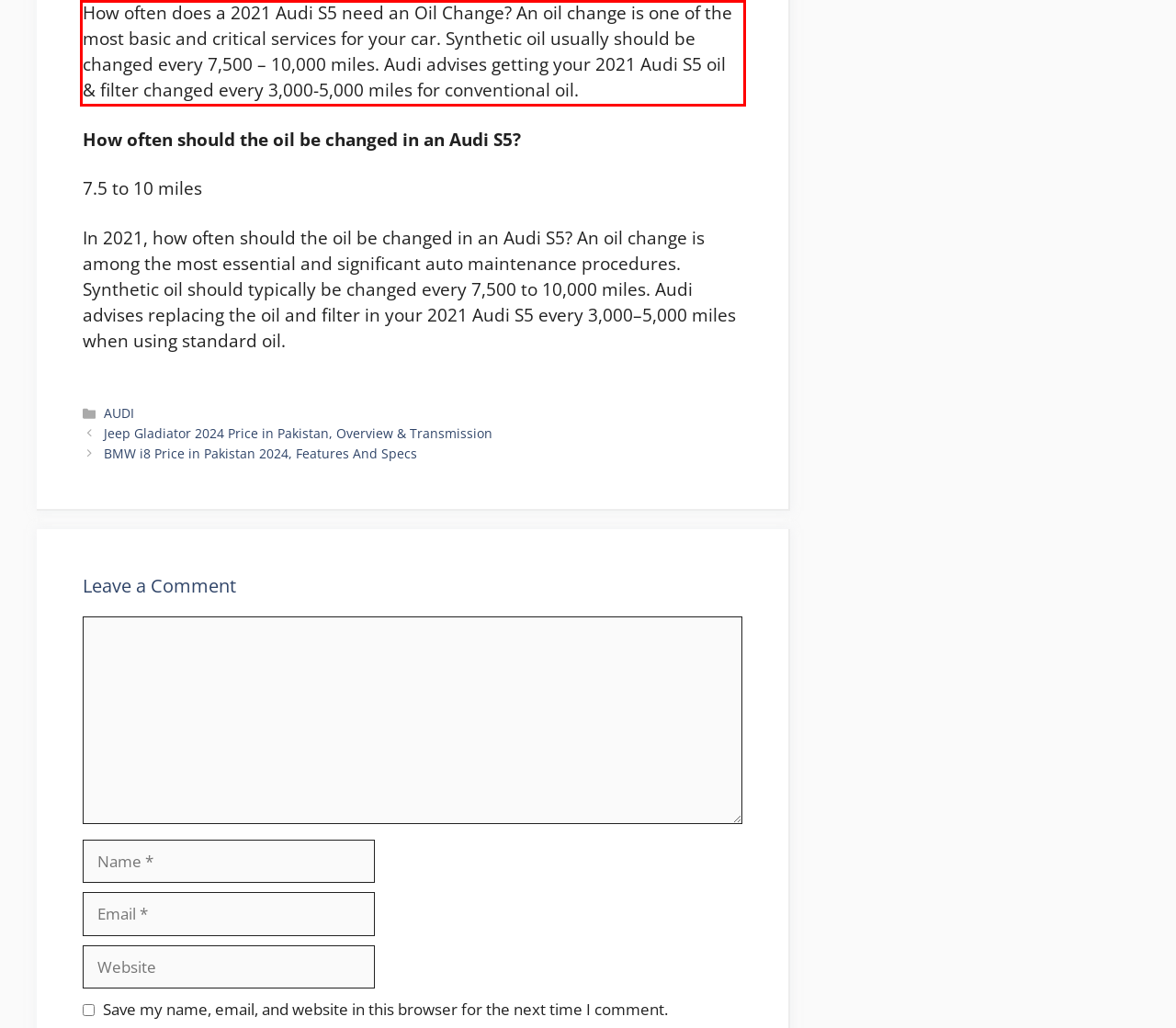Observe the screenshot of the webpage, locate the red bounding box, and extract the text content within it.

How often does a 2021 Audi S5 need an Oil Change? An oil change is one of the most basic and critical services for your car. Synthetic oil usually should be changed every 7,500 – 10,000 miles. Audi advises getting your 2021 Audi S5 oil & filter changed every 3,000-5,000 miles for conventional oil.